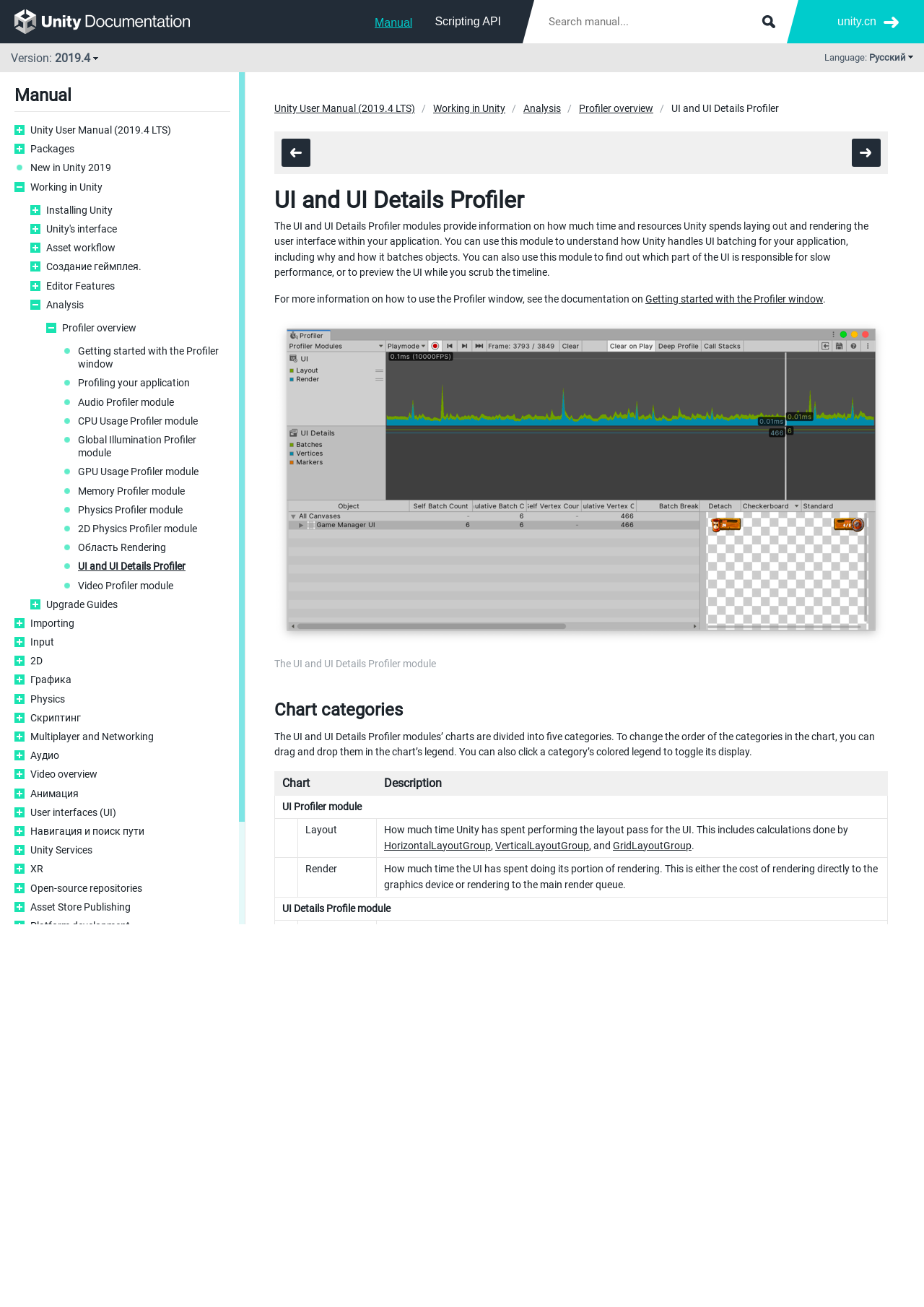Could you provide the bounding box coordinates for the portion of the screen to click to complete this instruction: "Click Unity User Manual"?

[0.033, 0.094, 0.249, 0.105]